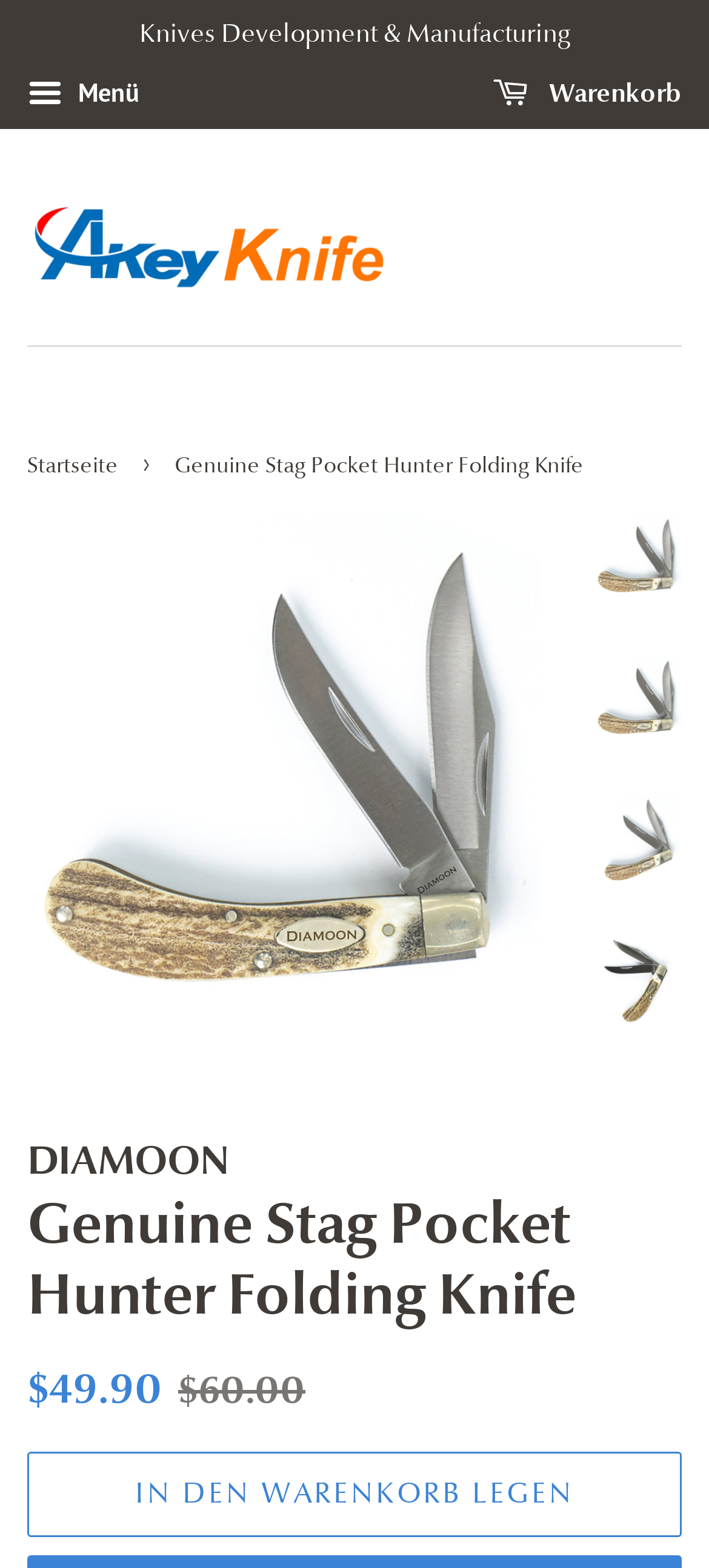Find the bounding box coordinates for the area you need to click to carry out the instruction: "View 'Warenkorb'". The coordinates should be four float numbers between 0 and 1, indicated as [left, top, right, bottom].

[0.695, 0.041, 0.962, 0.08]